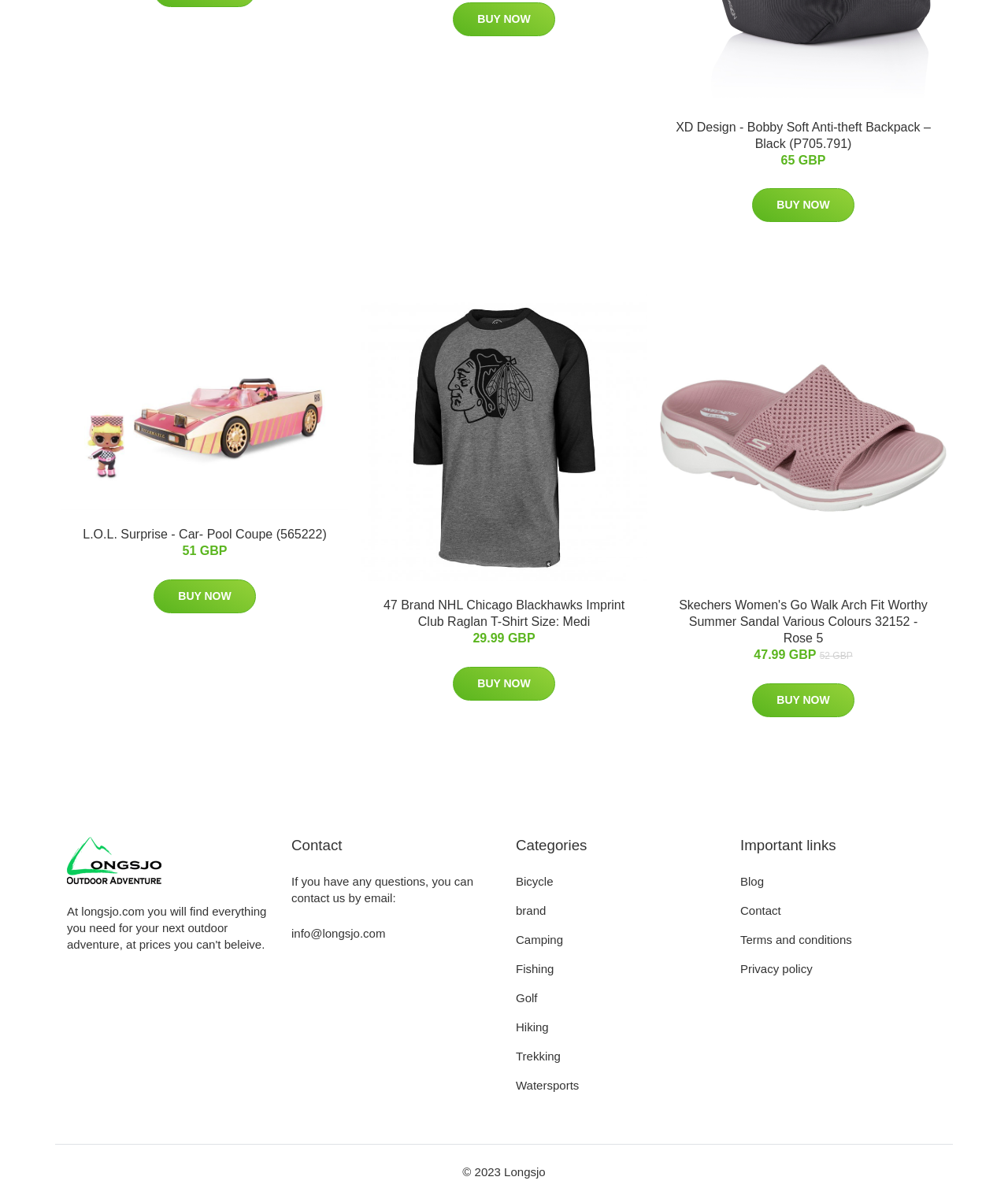Answer the question briefly using a single word or phrase: 
What is the category of the link 'Bicycle'?

Categories